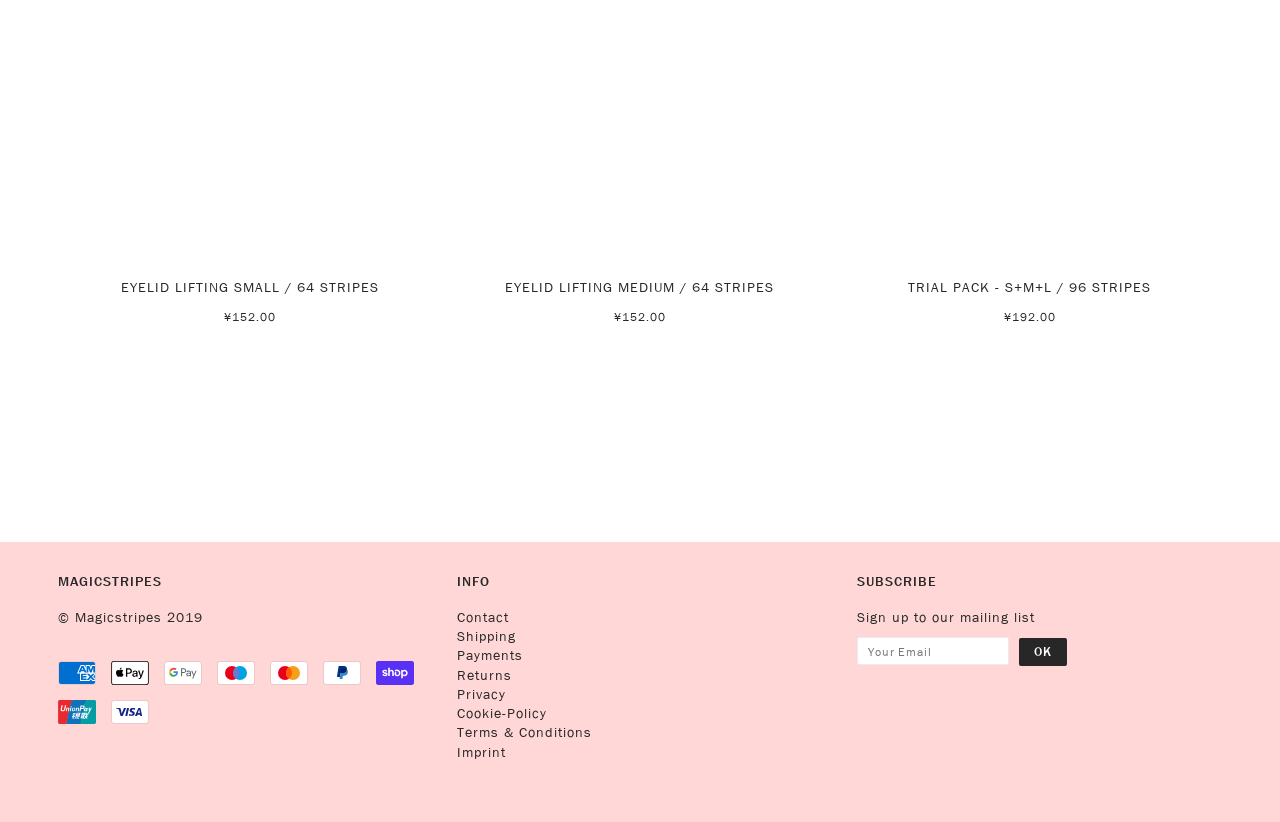Use one word or a short phrase to answer the question provided: 
How many links are in the INFO section?

8